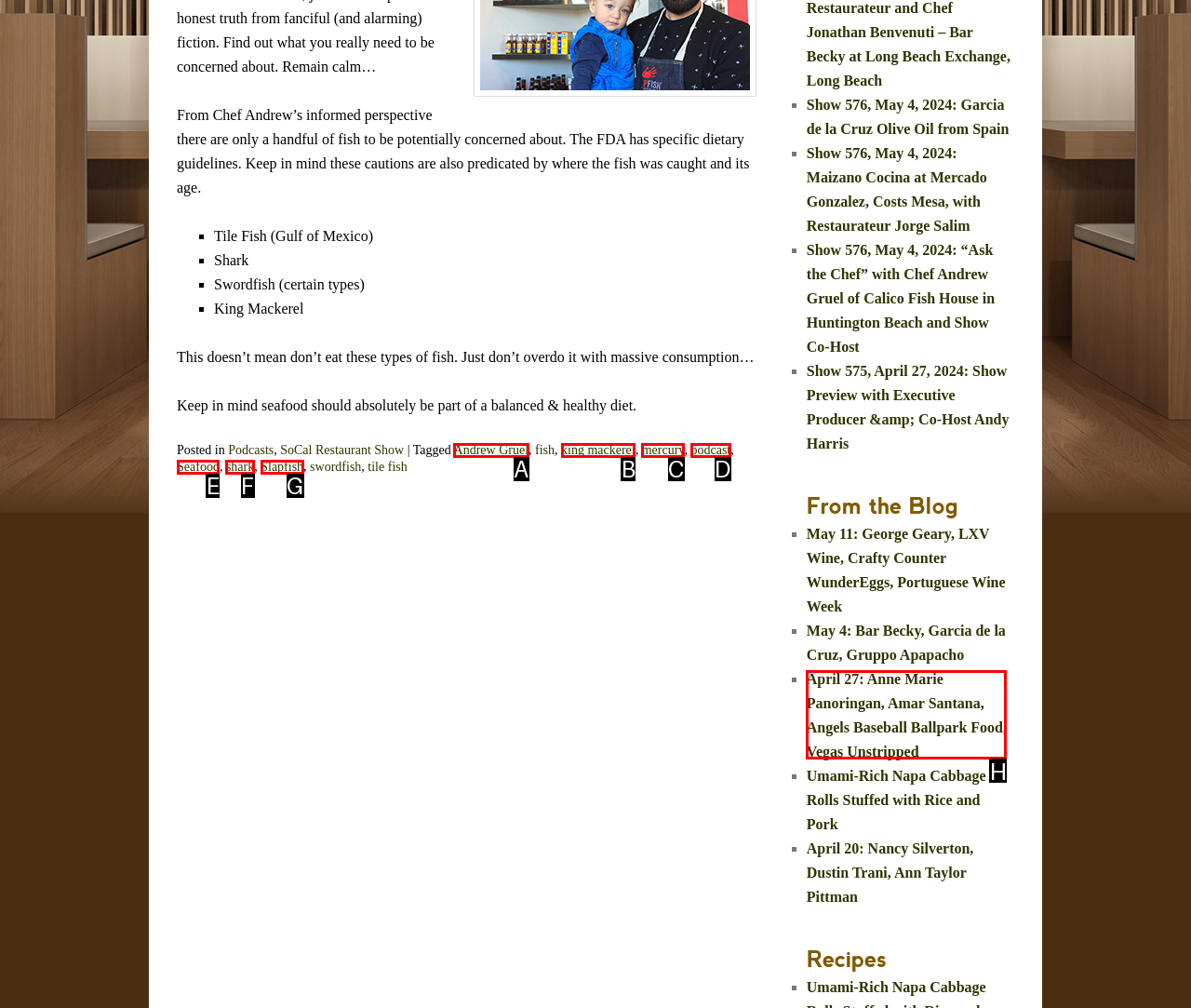Select the letter from the given choices that aligns best with the description: podcast. Reply with the specific letter only.

D